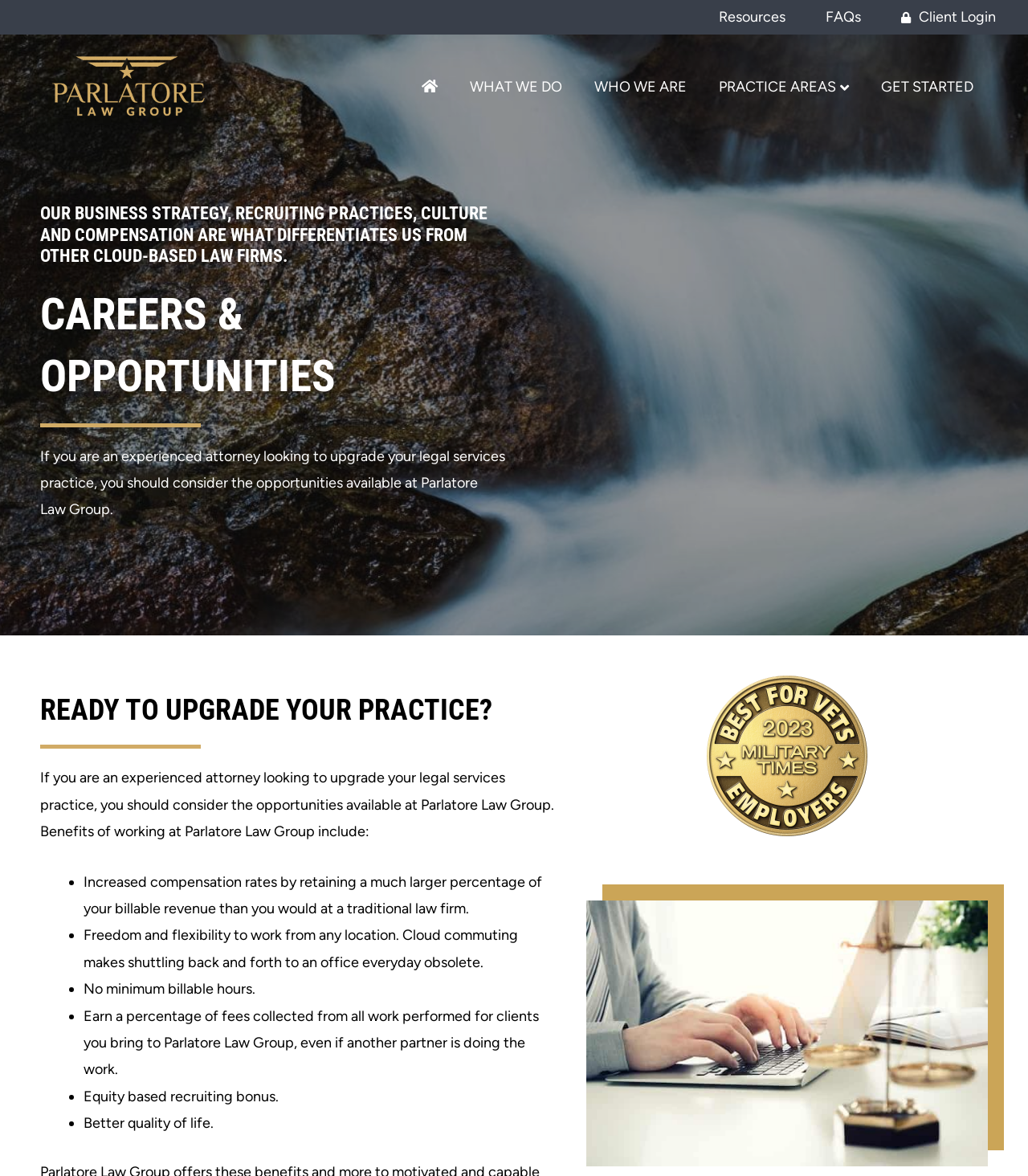What is the purpose of the 'GET STARTED' link?
Please provide a detailed answer to the question.

I inferred the answer by looking at the context of the 'GET STARTED' link, which is located near the 'CAREERS & OPPORTUNITIES' heading and the text about upgrading one's legal services practice. This suggests that the link is meant to help users start a career at Parlatore Law Group.